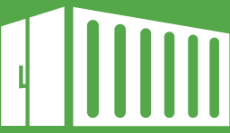What type of environment is the storage container placed in?
Based on the image, answer the question with as much detail as possible.

The background of the image suggests a clean and well-maintained environment, which aligns with the quality promise made by the company, Curlie Joe's, emphasizing their commitment to providing clean and durable containers for storage needs.